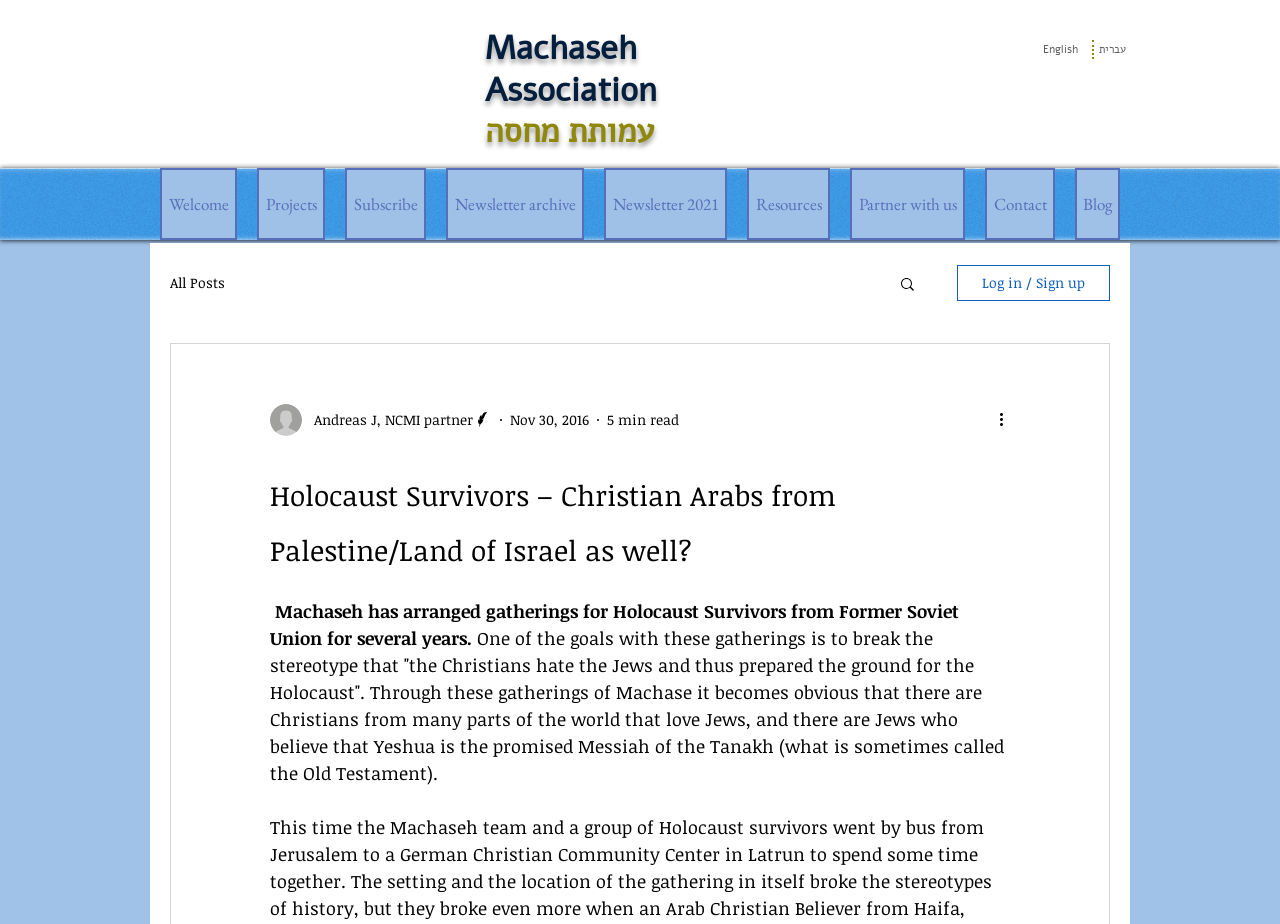Determine the bounding box coordinates for the clickable element required to fulfill the instruction: "Read the biography of Lizbet Hallow". Provide the coordinates as four float numbers between 0 and 1, i.e., [left, top, right, bottom].

None